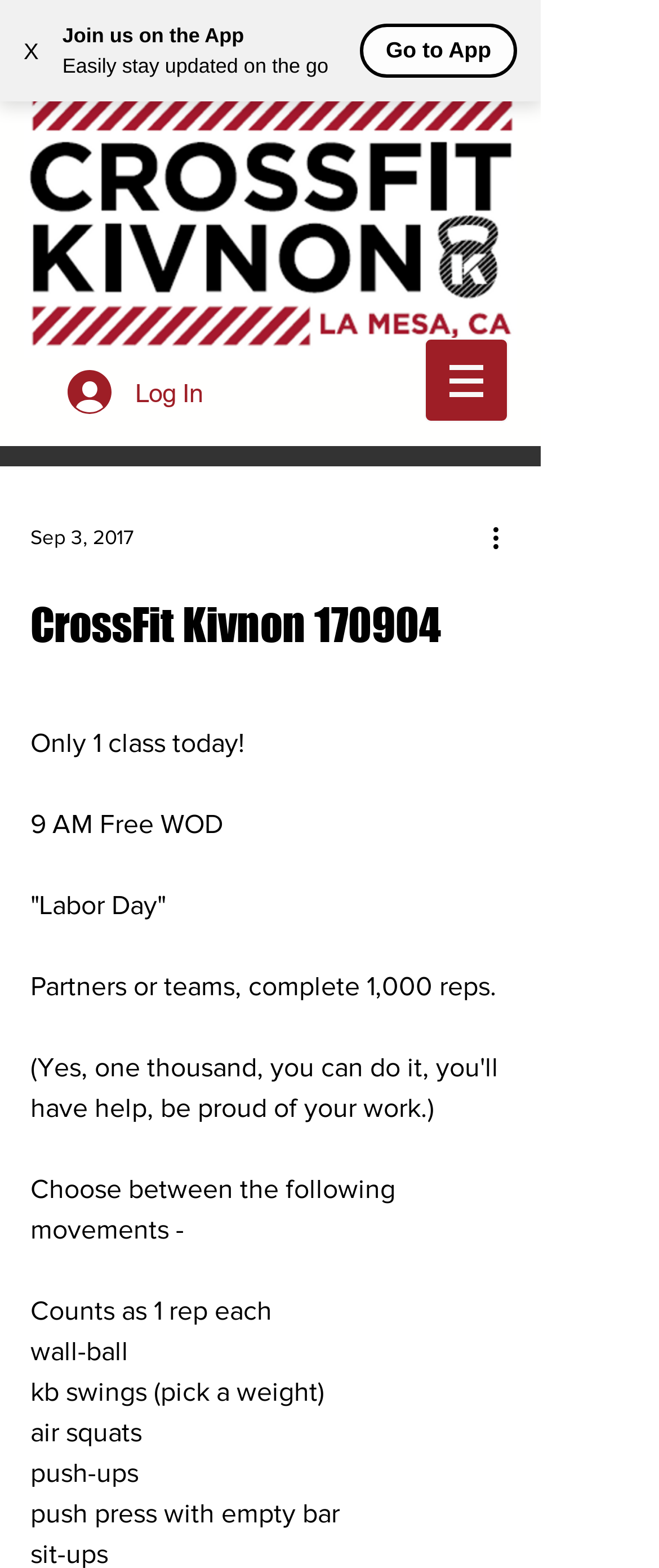What is the name of the button that allows users to log in?
Using the image as a reference, answer the question in detail.

I determined the answer by looking at the button element with the text 'Log In' which suggests that it is used for logging in to the website.